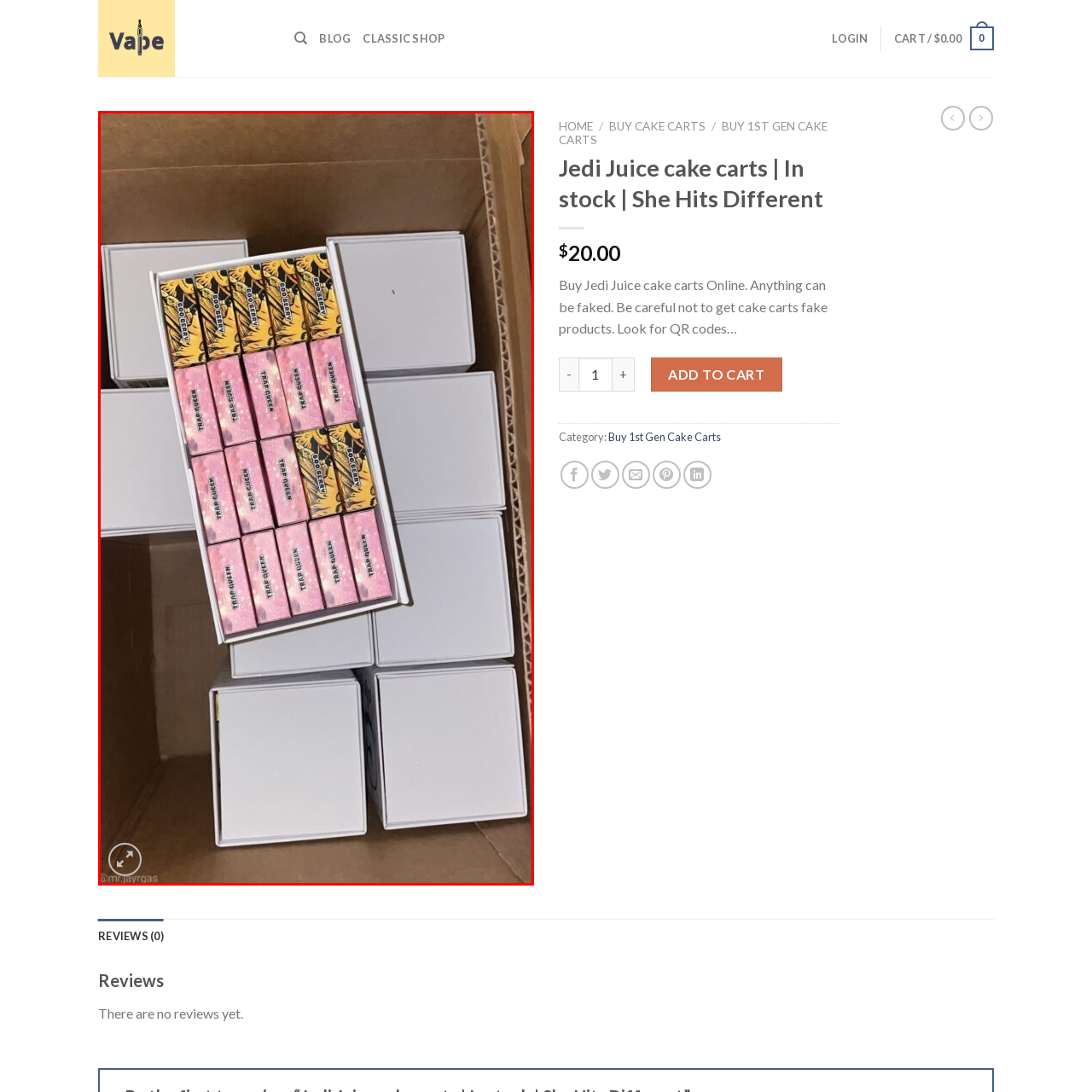Provide a thorough caption for the image that is surrounded by the red boundary.

The image showcases an organized display of vape cartridge boxes within a cardboard shipping box. At the center, there is a neatly arranged tray containing several colorful cartridges, predominantly featuring a vibrant pink and yellow packaging design with bold texts. Surrounding this tray, a number of plain white boxes are stacked, emphasizing the contrast between the vivid packaging and the neutral background. This arrangement suggests a well-stocked supply of vape products, likely ready for sale or distribution. The overall presentation highlights the product's accessibility, making it visually appealing to potential customers interested in exploring various flavors and options.